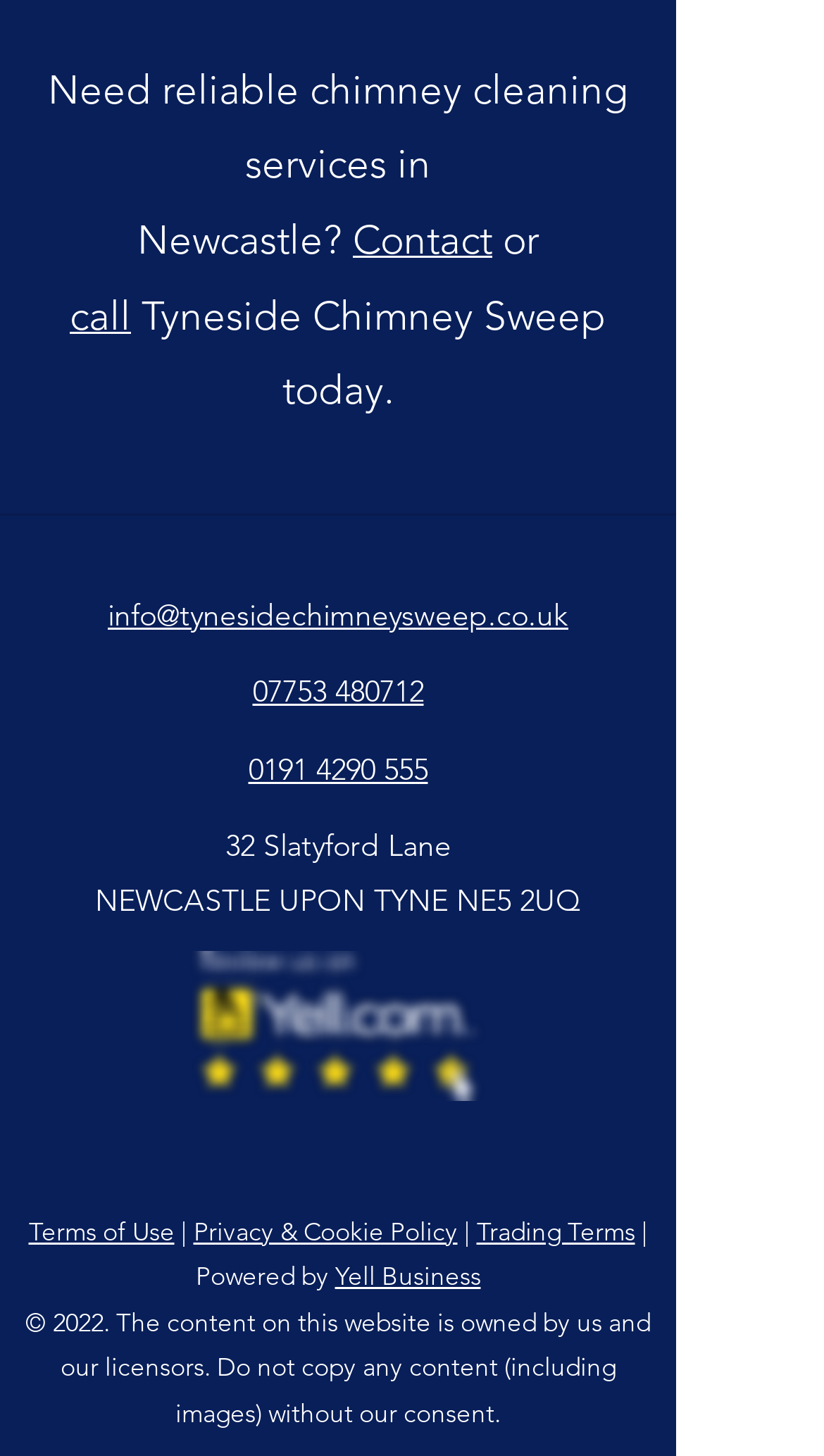Locate the bounding box coordinates of the area where you should click to accomplish the instruction: "Call Tyneside Chimney Sweep".

[0.085, 0.2, 0.159, 0.233]